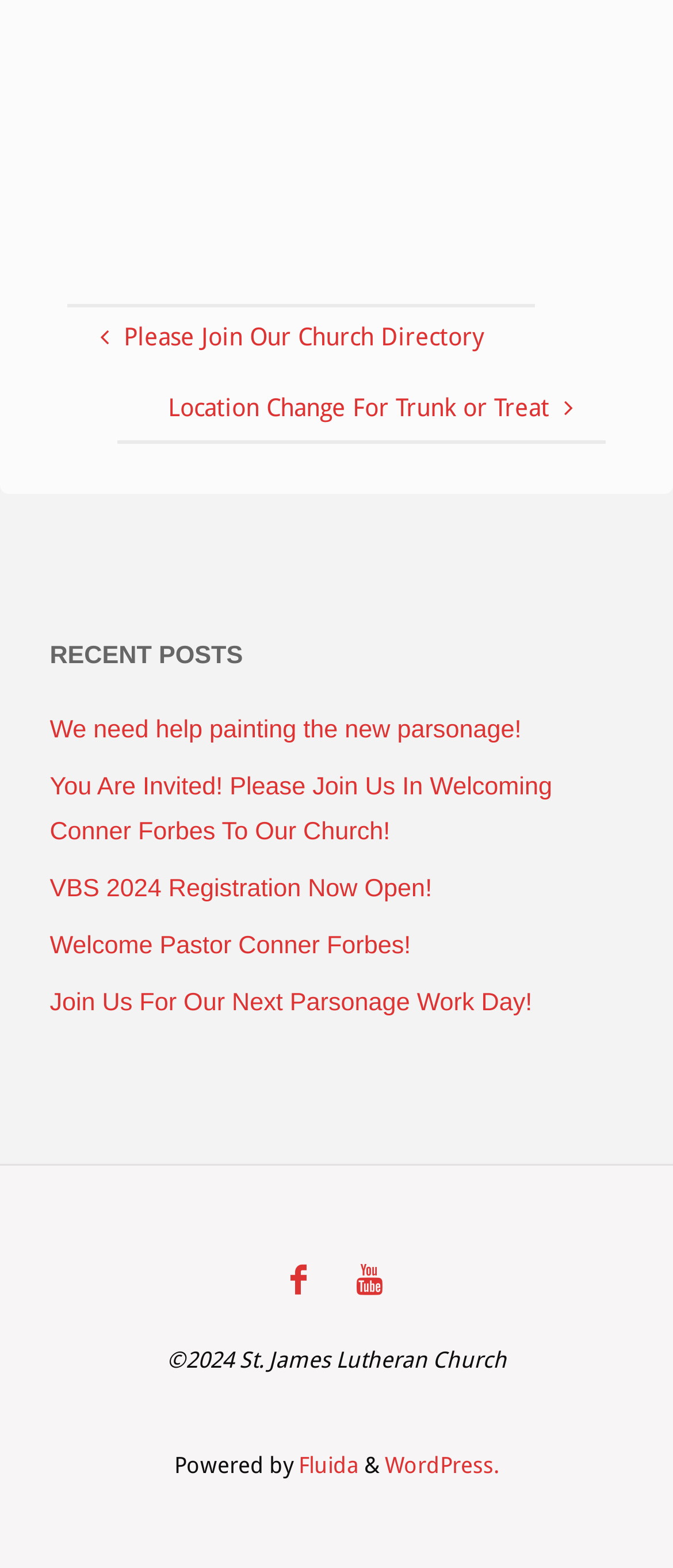Please find the bounding box coordinates for the clickable element needed to perform this instruction: "Go back to top".

[0.05, 0.85, 0.95, 0.89]